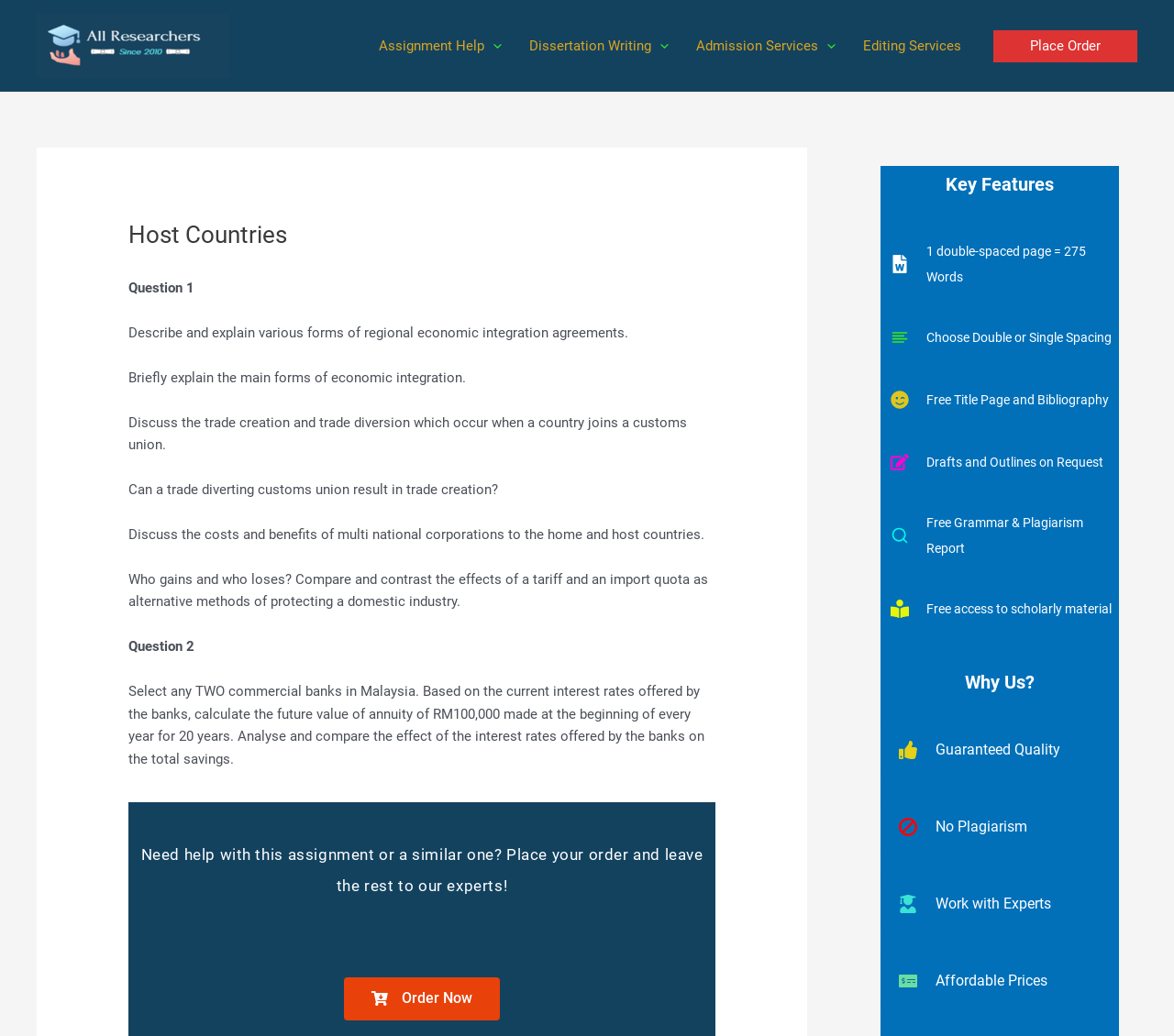What is the purpose of the 'Order Now' link?
Please provide a single word or phrase as your answer based on the screenshot.

To place an order immediately